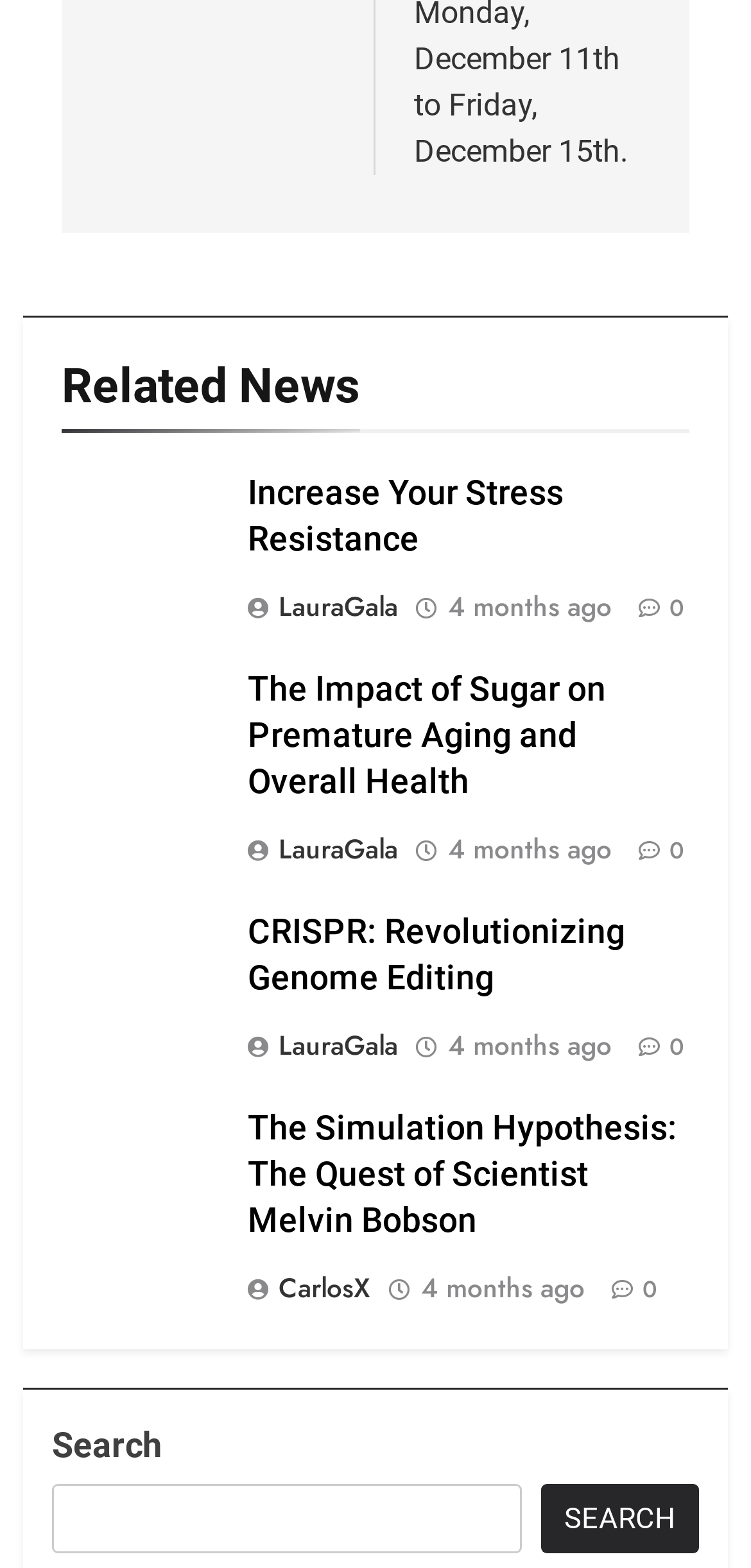Identify the bounding box coordinates for the UI element described as follows: Posts. Use the format (top-left x, top-left y, bottom-right x, bottom-right y) and ensure all values are floating point numbers between 0 and 1.

None